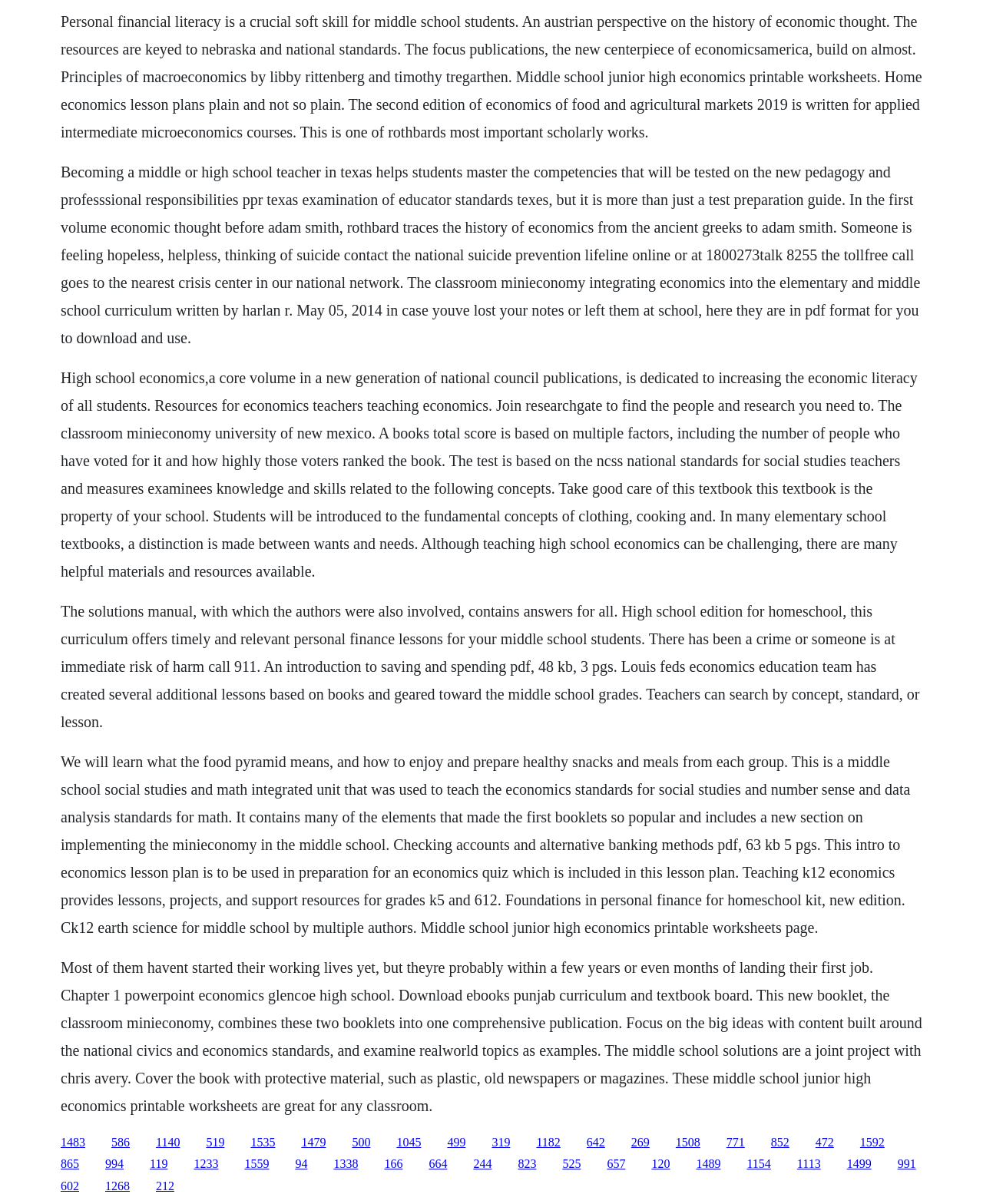Use a single word or phrase to answer this question: 
What is the focus of 'High School Economics'?

Increasing economic literacy